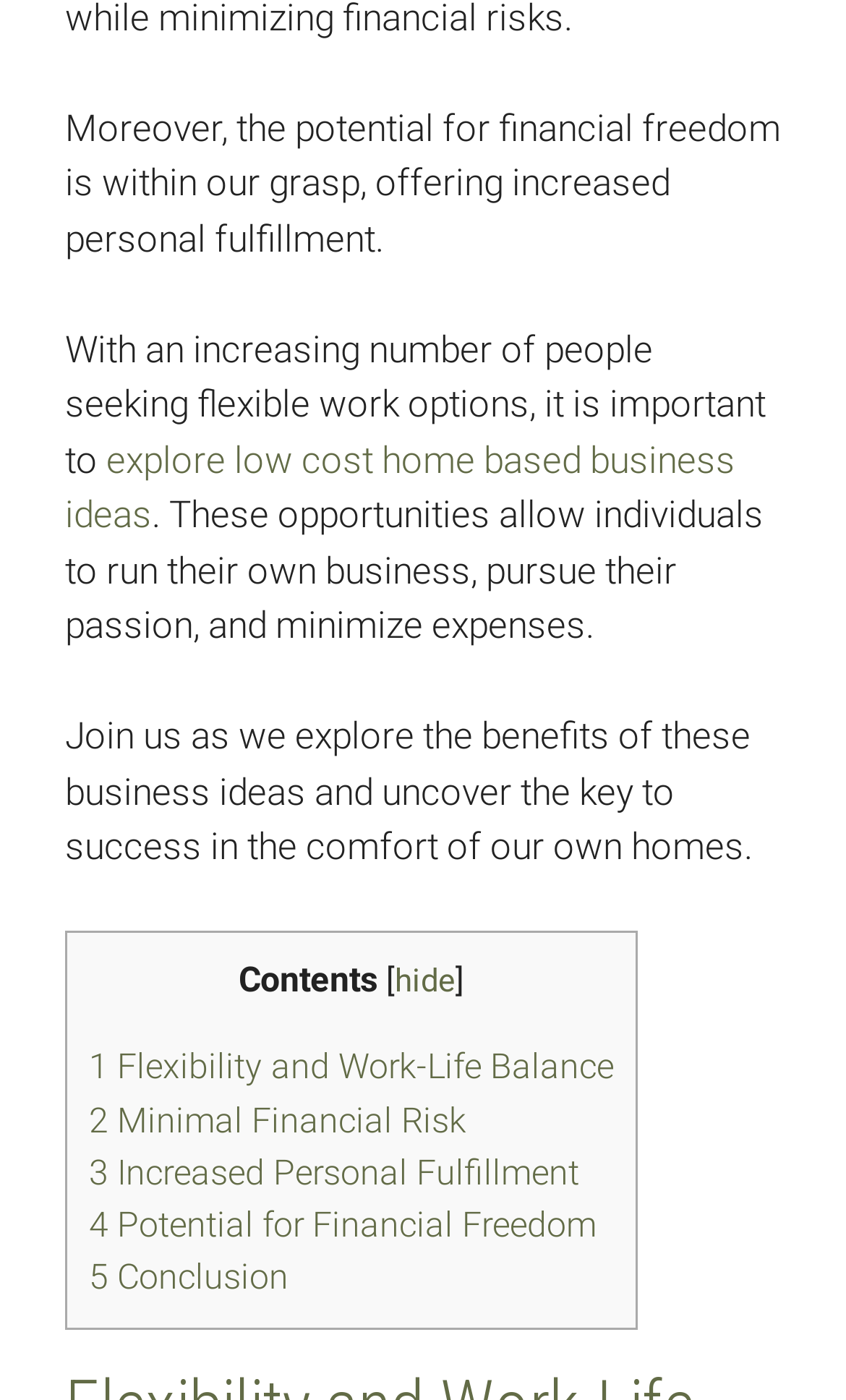Is the webpage providing a comprehensive guide to home based business ideas?
Please answer the question with as much detail as possible using the screenshot.

The webpage provides an introduction to home based business ideas, discusses their benefits, and offers a contents section that outlines the different aspects of these business ideas, suggesting a comprehensive guide.